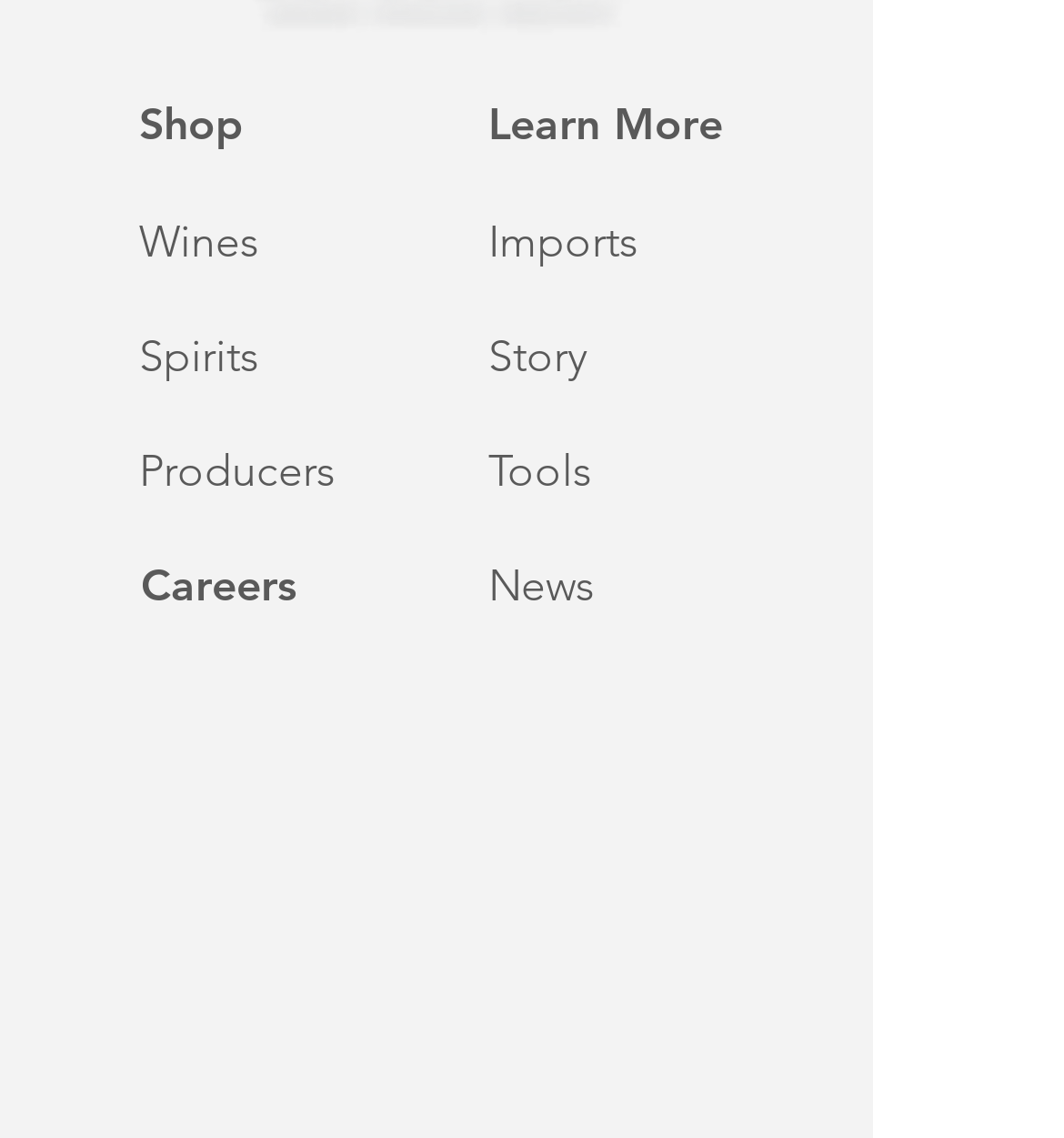Based on the image, provide a detailed response to the question:
What is the name of the company that owns this website?

The copyright notice at the bottom of the webpage states '© 2023 by Consortium Wines L.L.C', indicating that Consortium Wines L.L.C is the company that owns this website.